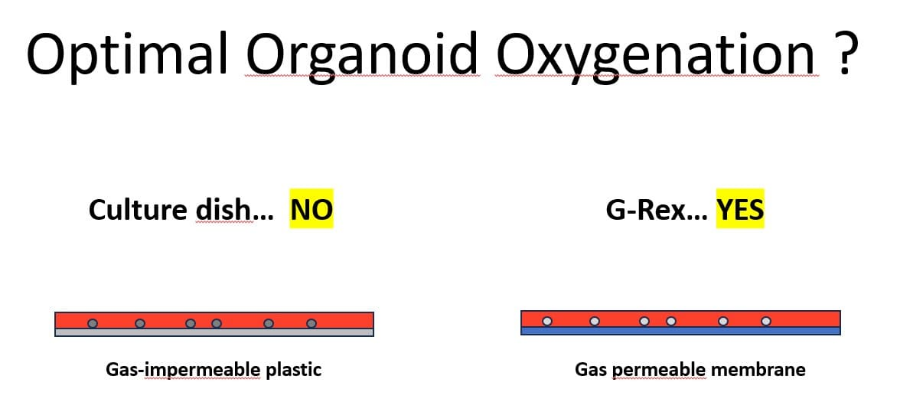Respond to the following question using a concise word or phrase: 
What is the purpose of the comparative layout?

Emphasizes oxygenation importance